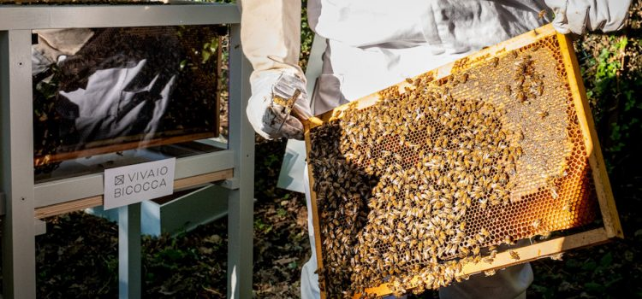Please provide a detailed answer to the question below by examining the image:
What is displayed on the clear display in the background?

The clear display in the background reads 'VIVAIO BICOCCA', indicating that the site is part of the Vivaio Bicocca apiary, which suggests that the apiary is a specific location dedicated to beekeeping and biodiversity.